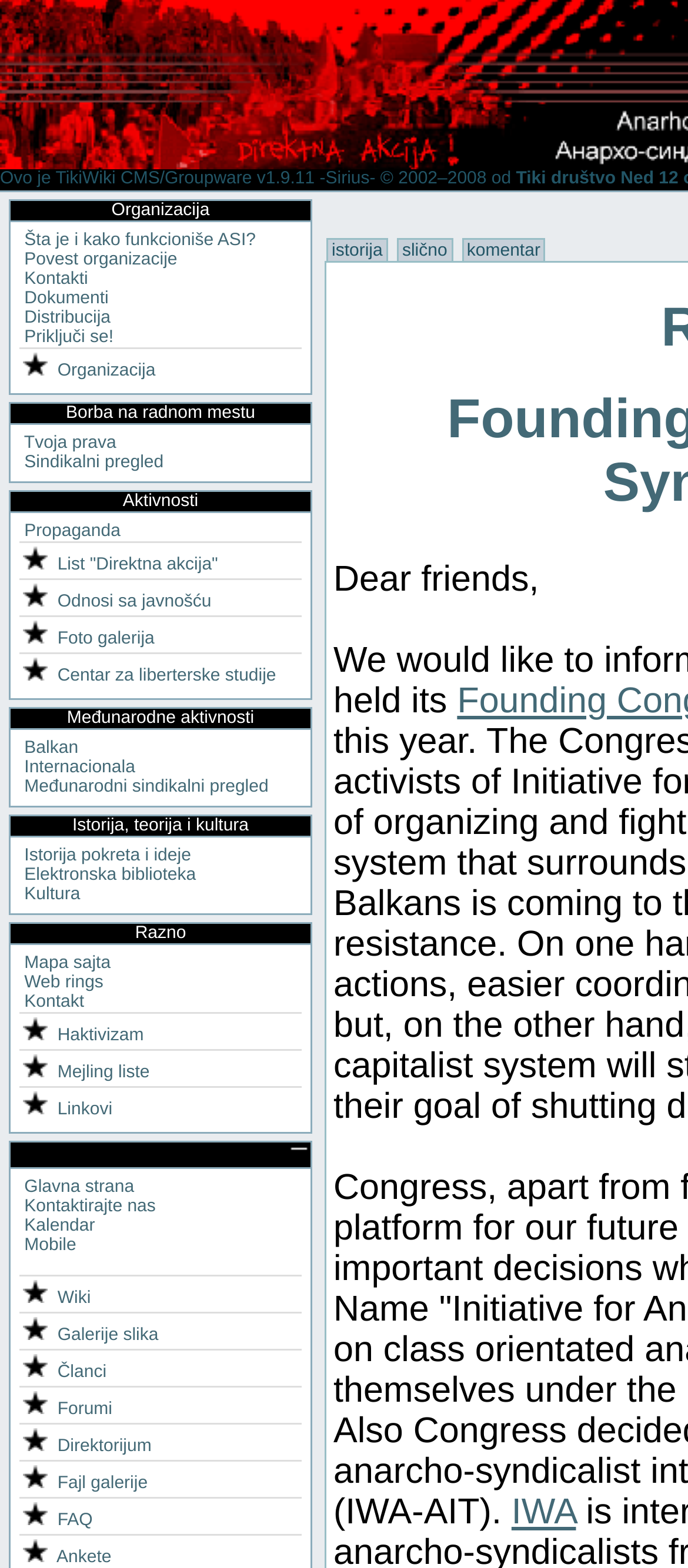Give a one-word or short phrase answer to the question: 
How many images are there in the webpage?

14